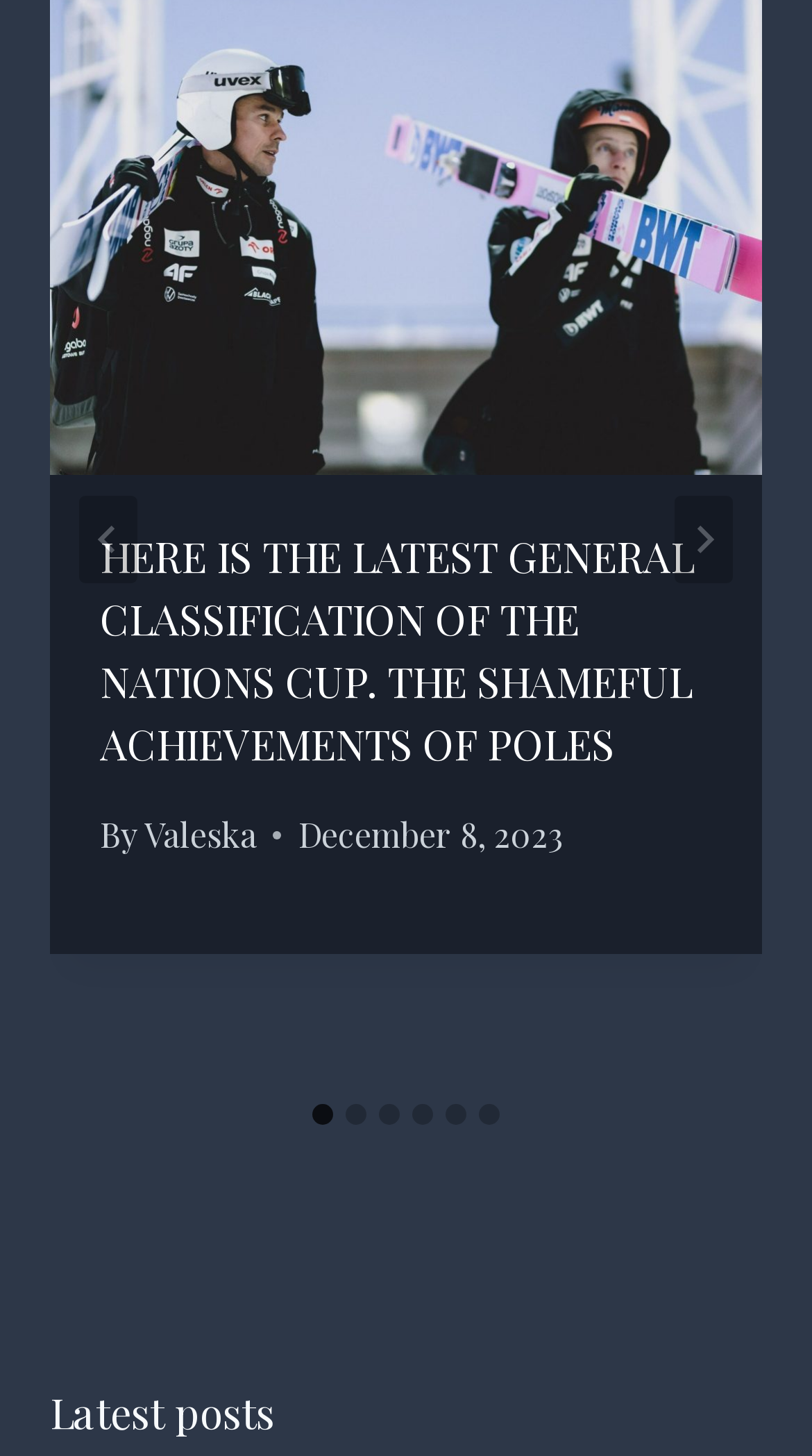Please identify the bounding box coordinates of the element's region that should be clicked to execute the following instruction: "Go to slide 6". The bounding box coordinates must be four float numbers between 0 and 1, i.e., [left, top, right, bottom].

[0.59, 0.758, 0.615, 0.772]